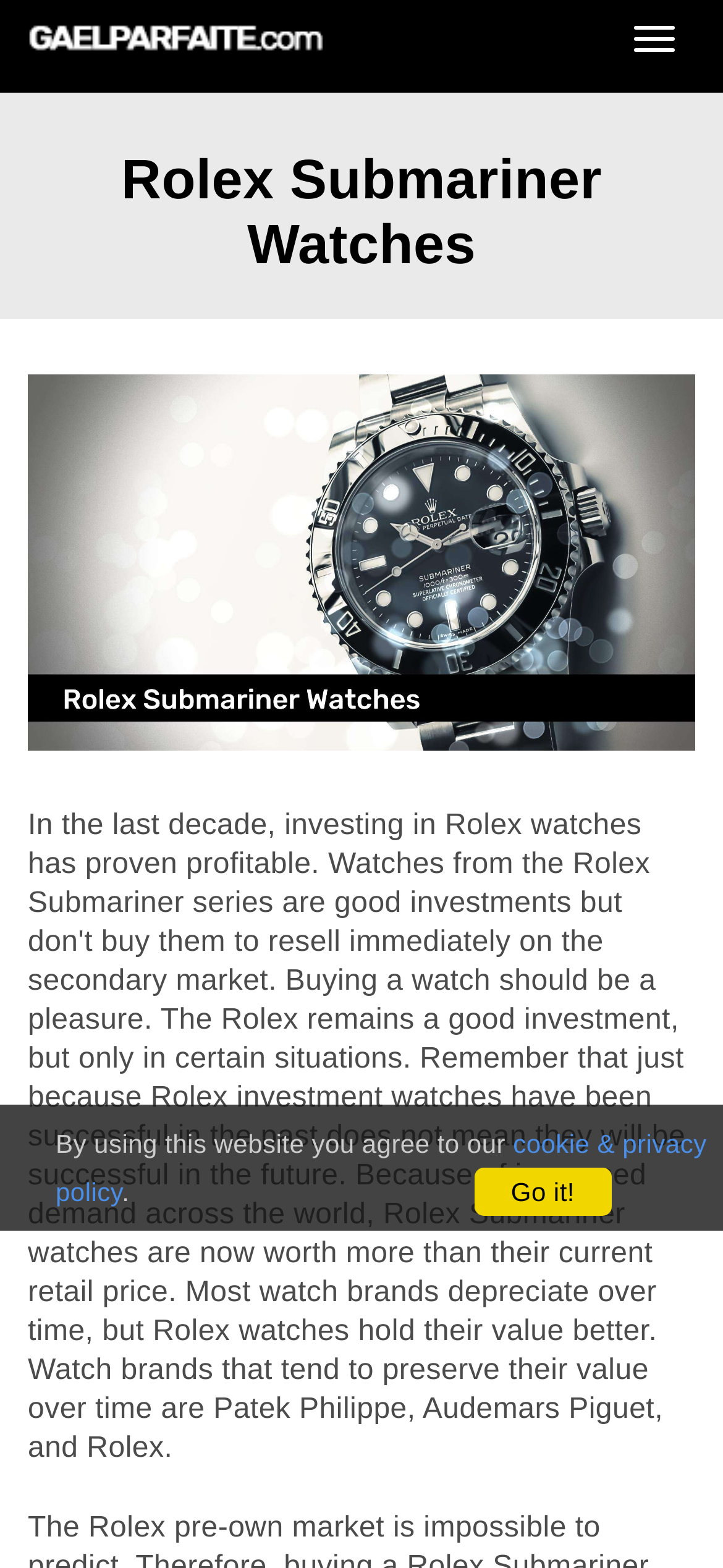Generate the main heading text from the webpage.

Rolex Submariner Watches